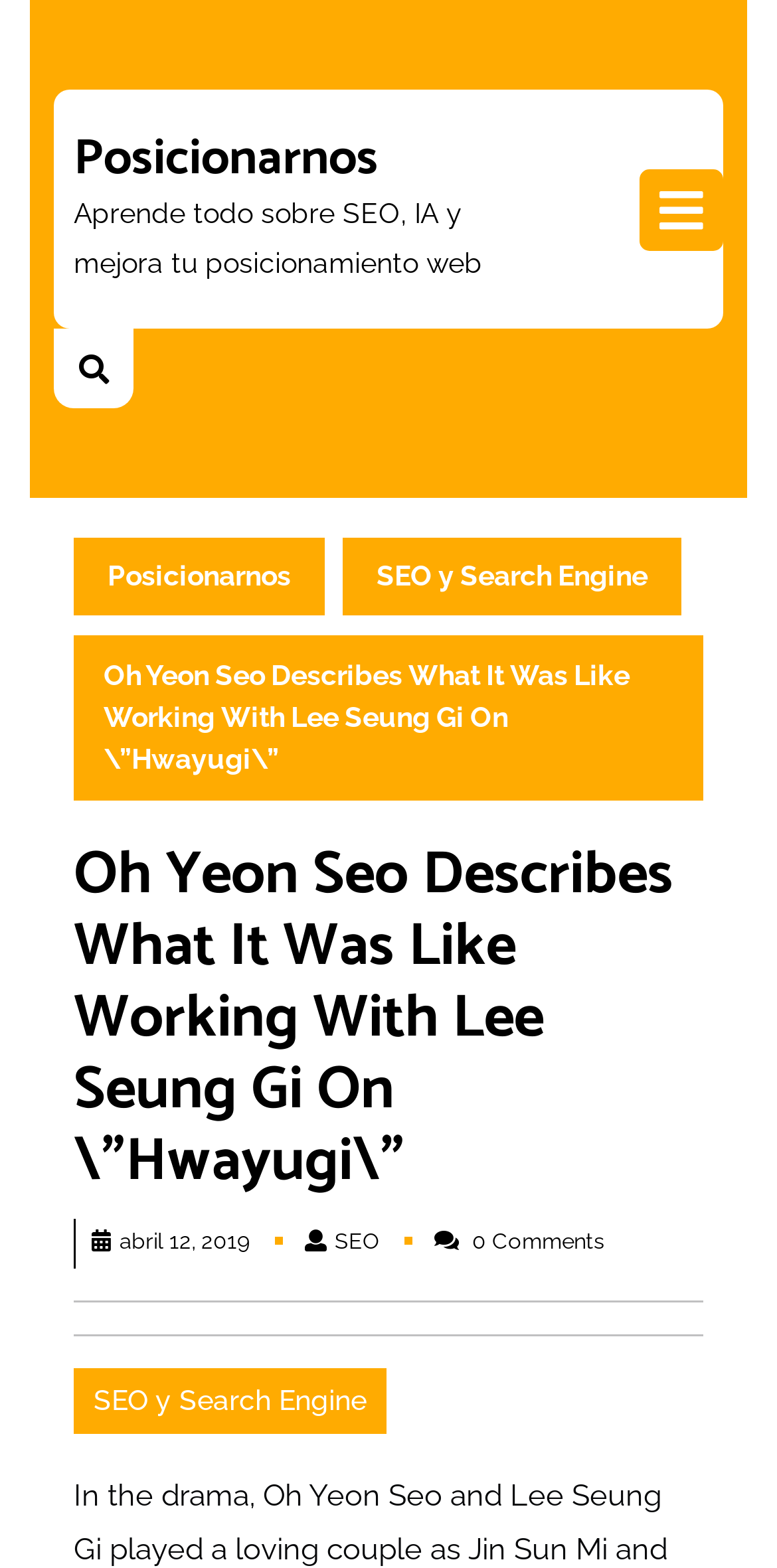Carefully examine the image and provide an in-depth answer to the question: What is the website's main topic?

The website's main topic appears to be SEO (Search Engine Optimization) and related topics, as indicated by the links and text on the webpage, such as 'SEO y Search Engine' and 'Aprende todo sobre SEO, IA y mejora tu posicionamiento web'.